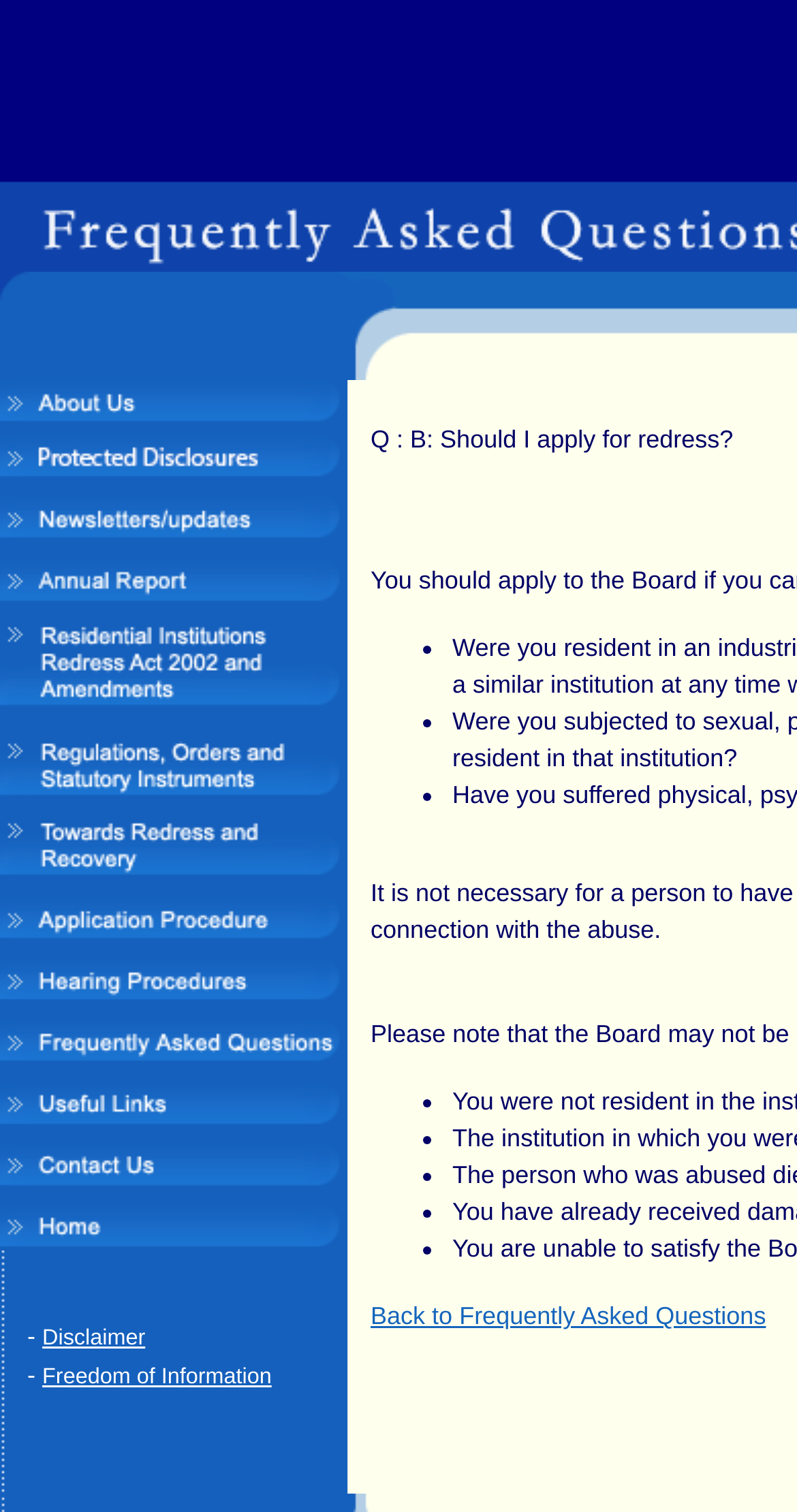Please reply to the following question using a single word or phrase: 
How many table rows are in the main menu?

14